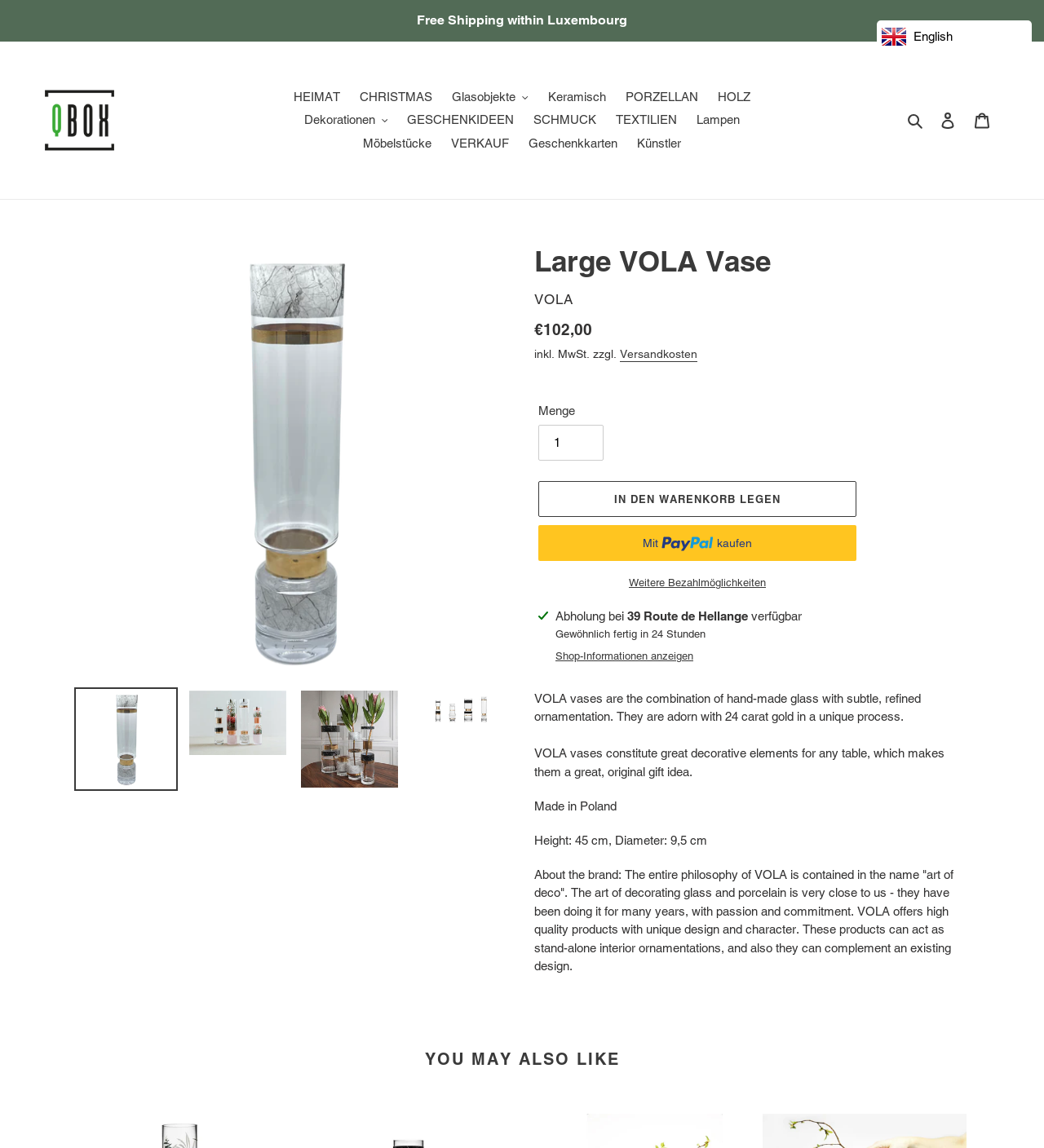What is the name of the vase?
Please give a well-detailed answer to the question.

The name of the vase can be found in the heading element on the webpage, which is 'Large VOLA Vase'.